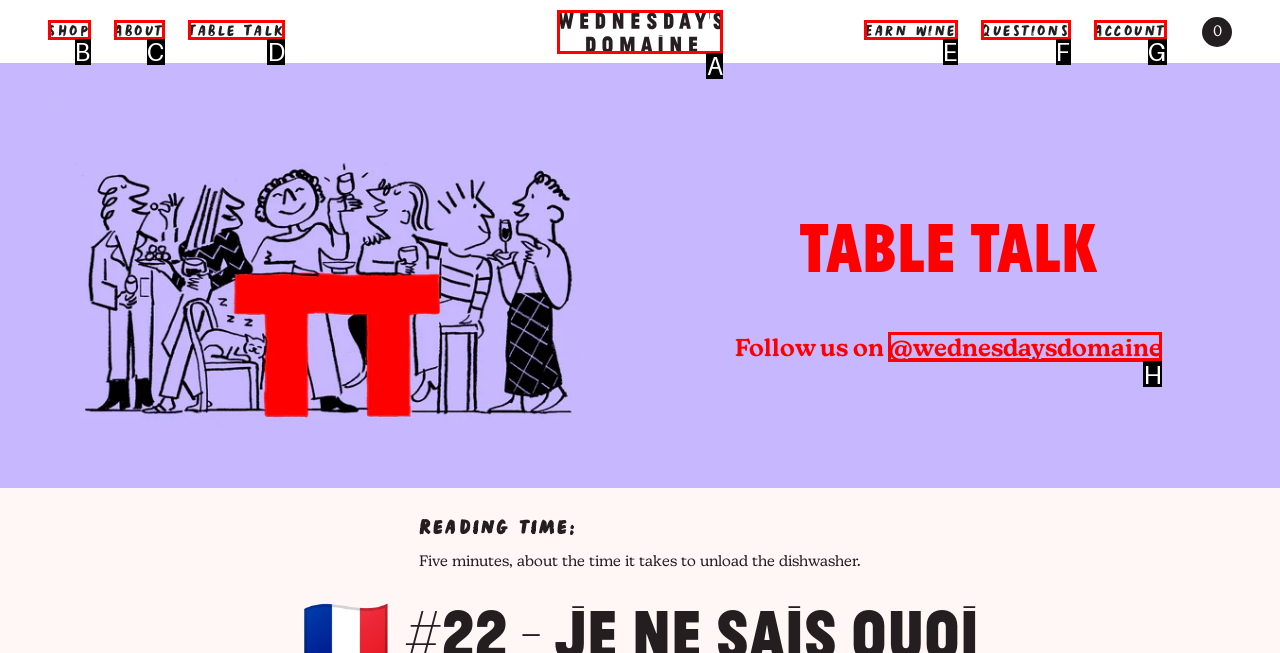Tell me which one HTML element best matches the description: About
Answer with the option's letter from the given choices directly.

C